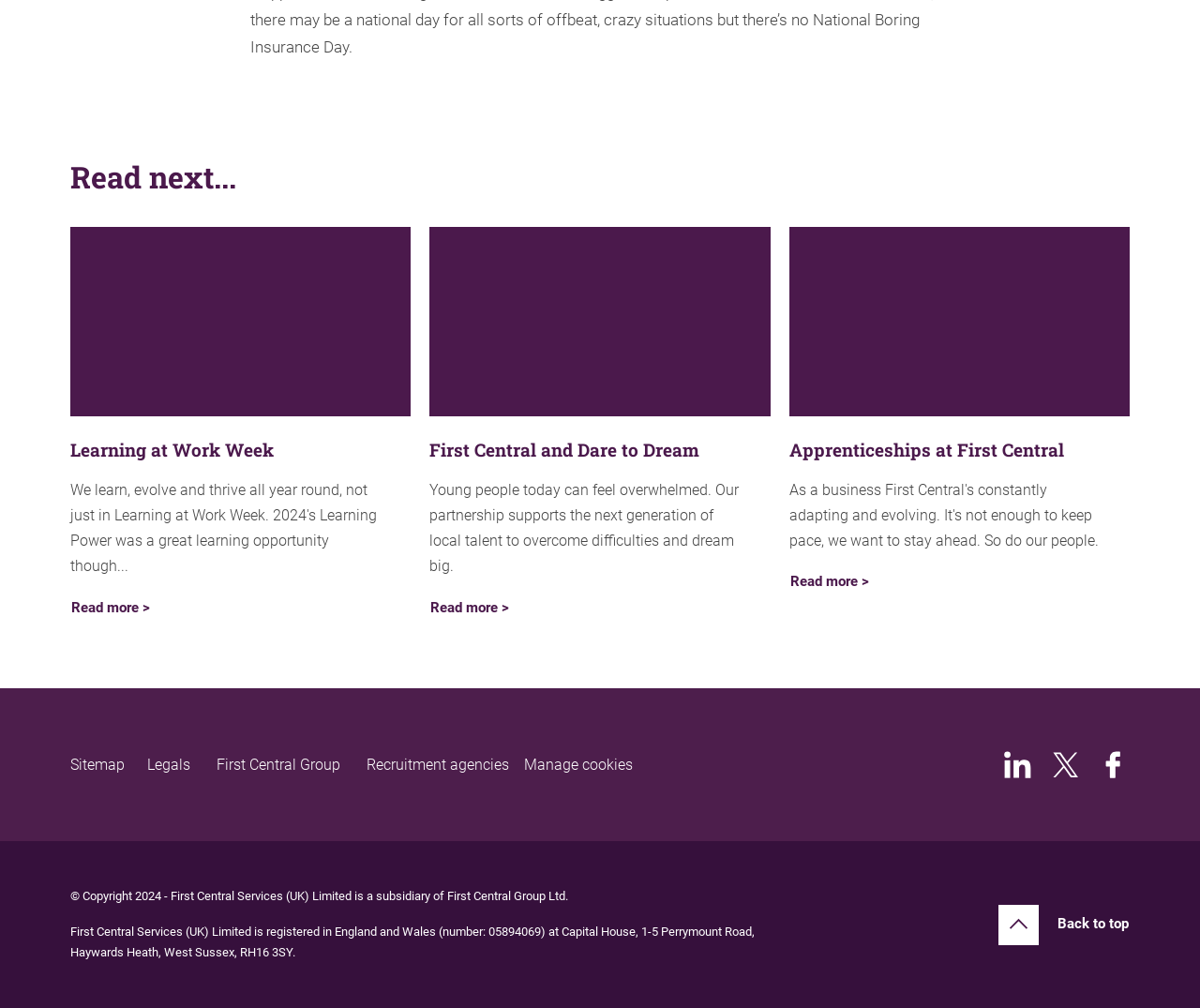Please determine the bounding box coordinates for the UI element described here. Use the format (top-left x, top-left y, bottom-right x, bottom-right y) with values bounded between 0 and 1: Legals

[0.123, 0.746, 0.171, 0.771]